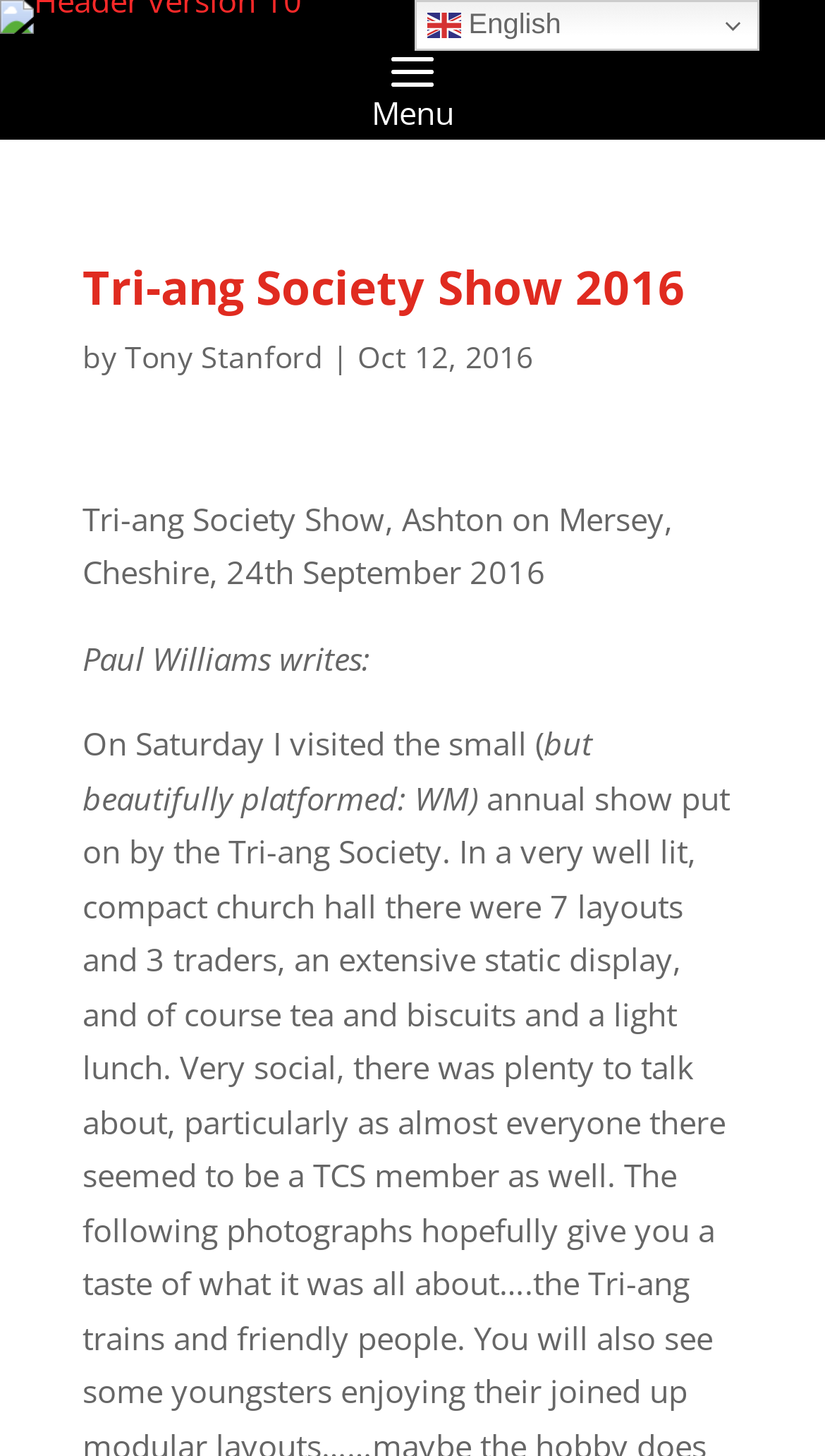What is the language of the webpage?
Answer the question with a detailed and thorough explanation.

The answer can be found in the link 'en English' which is a clear indication that the language of the webpage is English.